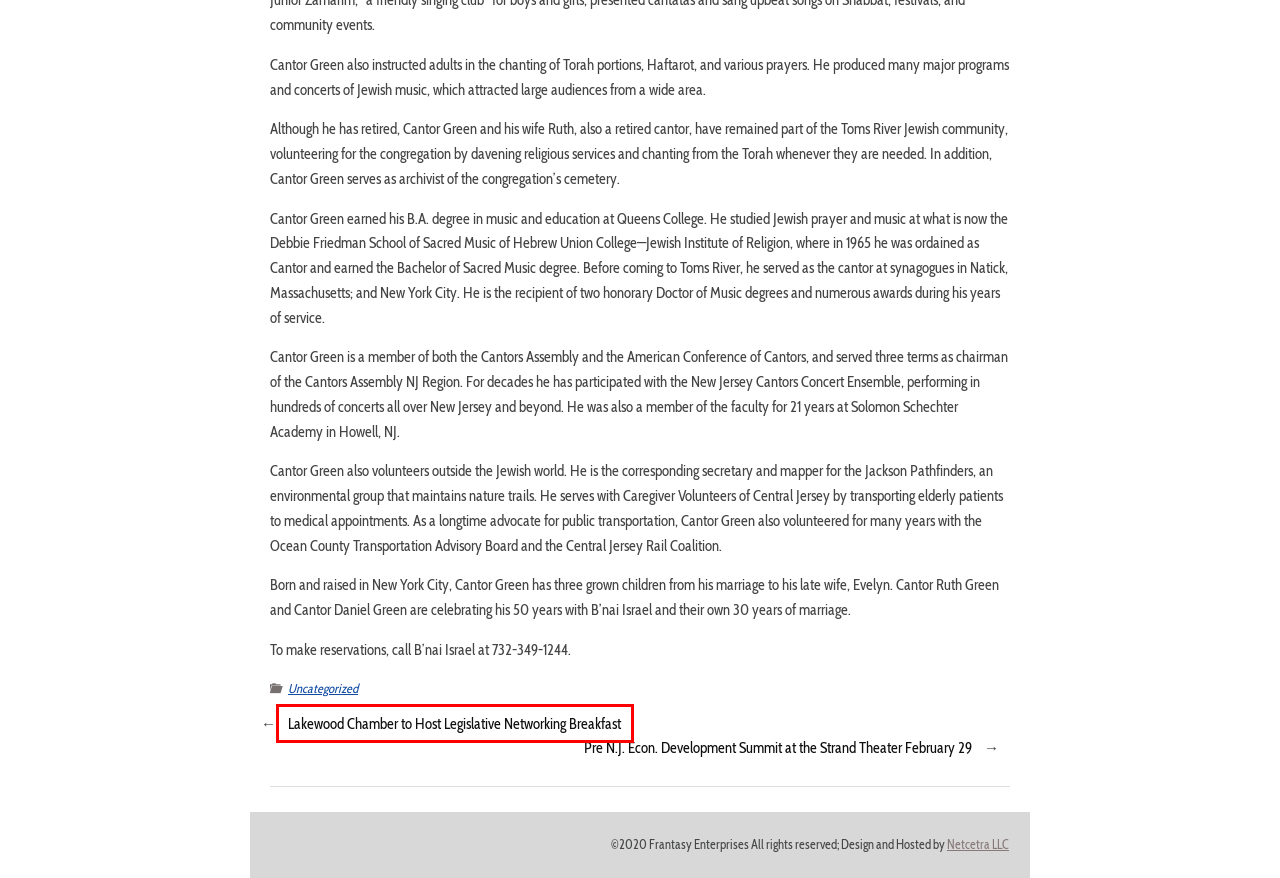You are provided with a screenshot of a webpage highlighting a UI element with a red bounding box. Choose the most suitable webpage description that matches the new page after clicking the element in the bounding box. Here are the candidates:
A. Fran Kirschner, Author at Frantasy Enterprises, LLC
B. Uncategorized Archives - Frantasy Enterprises, LLC
C. About Frances Kirschner - Frantasy Enterprises, LLC
D. Clients - Frantasy Enterprises, LLC
E. Blog - Frantasy Enterprises, LLC
F. Contact Us - Frantasy Enterprises, LLC
G. Lakewood Chamber to Host Legislative Networking Breakfast - Frantasy Enterprises, LLC
H. Pre N.J. Econ. Development Summit at the Strand Theater February 29 - Frantasy Enterprises, LLC

G